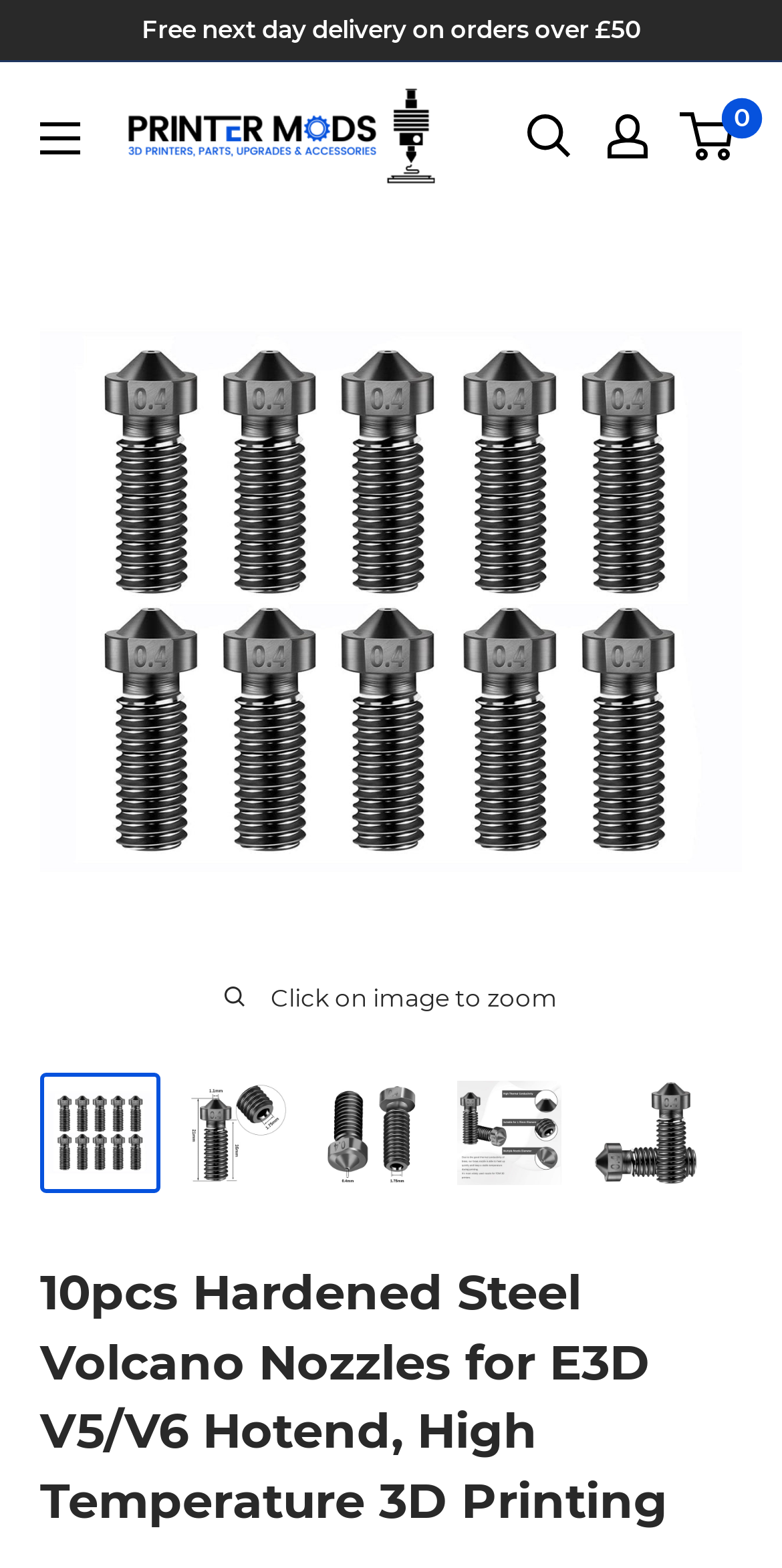Describe every aspect of the webpage in a detailed manner.

This webpage is about 10pcs Hardened Steel Volcano Nozzles for E3D V5/V6 Hotend, specifically designed for high-temperature 3D printing. At the top left corner, there is a link to "Free next day delivery on orders over £50". Next to it, there is a button to "Open menu" for mobile devices. The PrinterMods UK Ltd brand logo is situated on the top center, accompanied by a link to the brand's website.

On the top right corner, there are three links: "Open search", "My account", and a mini-cart with a count of "0" items. Below these links, there is a large image of the volcano nozzles, taking up most of the page's width. Below the image, there is a text "Click on image to zoom".

There are five smaller images of the volcano nozzles, arranged horizontally across the page, each with a corresponding link to the product. These images are situated below the main image and above the product title. The product title, "10pcs Hardened Steel Volcano Nozzles for E3D V5/V6 Hotend, High Temperature 3D Printing", is a heading that spans the full width of the page, located at the bottom.